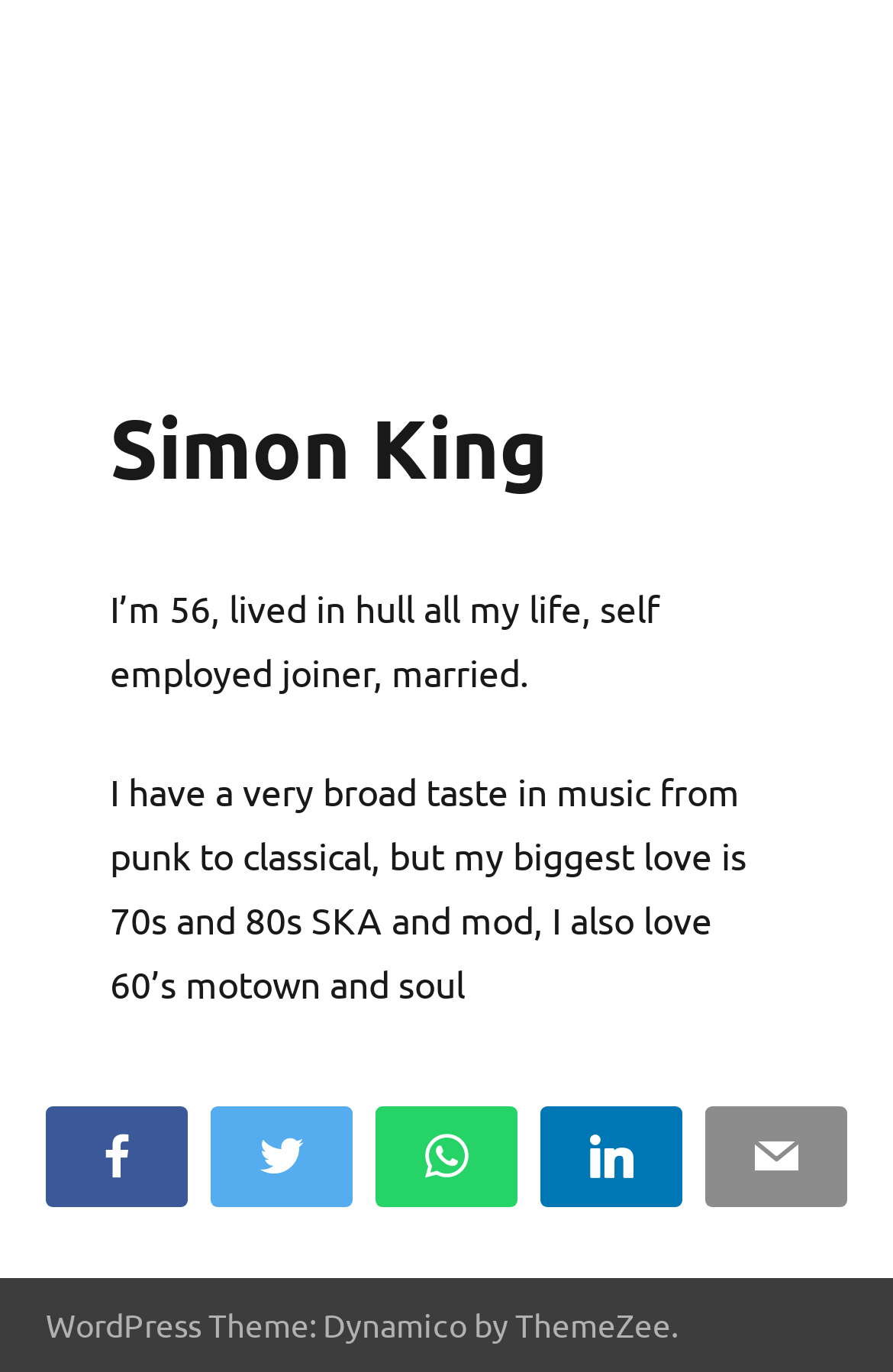Reply to the question with a single word or phrase:
How many social media links are there?

5